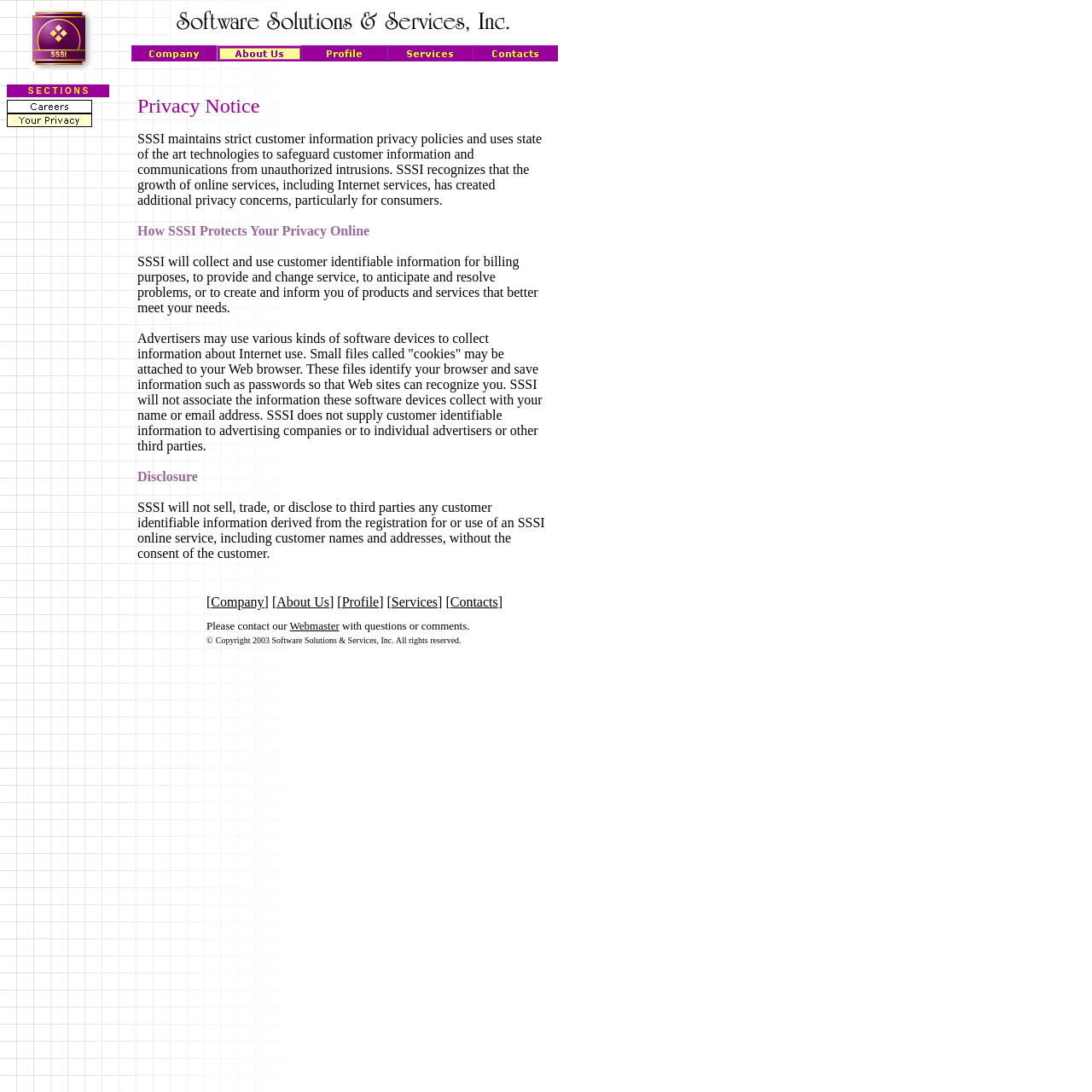Give the bounding box coordinates for the element described as: "alt="Your Privacy" title="Your Privacy"".

[0.006, 0.105, 0.084, 0.119]